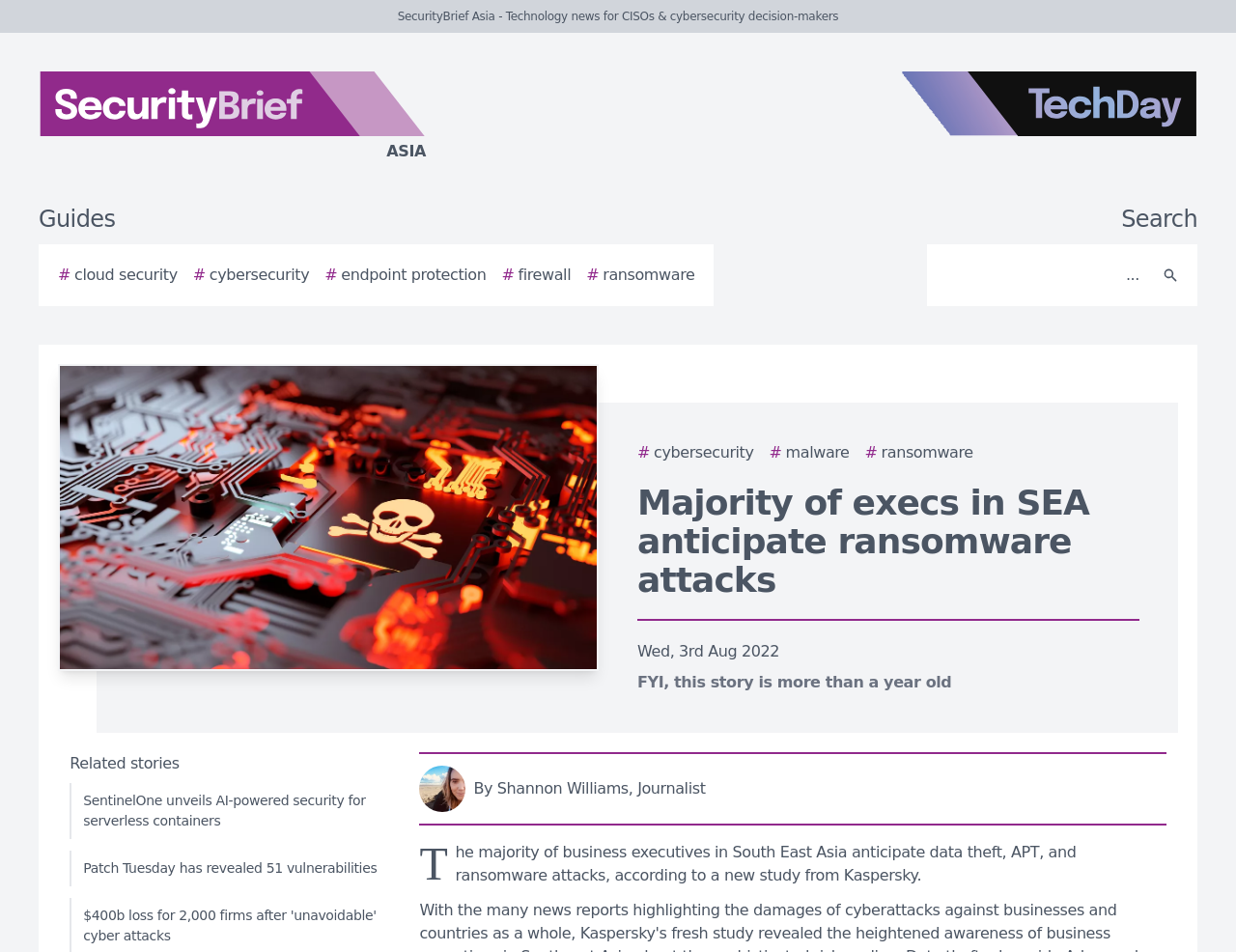Provide your answer in a single word or phrase: 
What is the date of the article?

Wed, 3rd Aug 2022